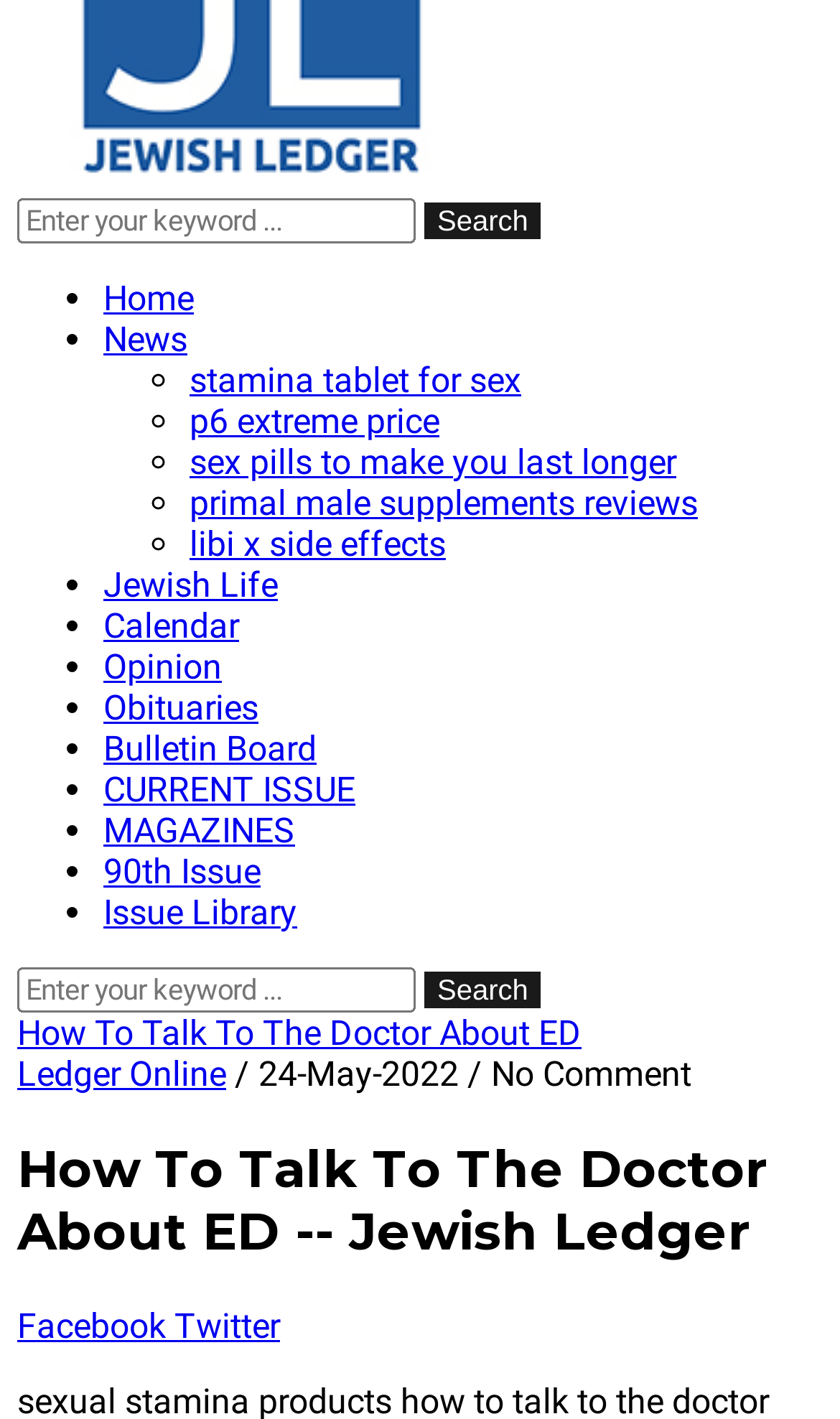Using the information from the screenshot, answer the following question thoroughly:
What are the categories listed on the left side of the webpage?

The left side of the webpage has a list of categories, including 'Home', 'News', 'Jewish Life', 'Calendar', 'Opinion', 'Obituaries', 'Bulletin Board', 'CURRENT ISSUE', 'MAGAZINES', and '90th Issue', which are likely categories for articles or sections of the website.